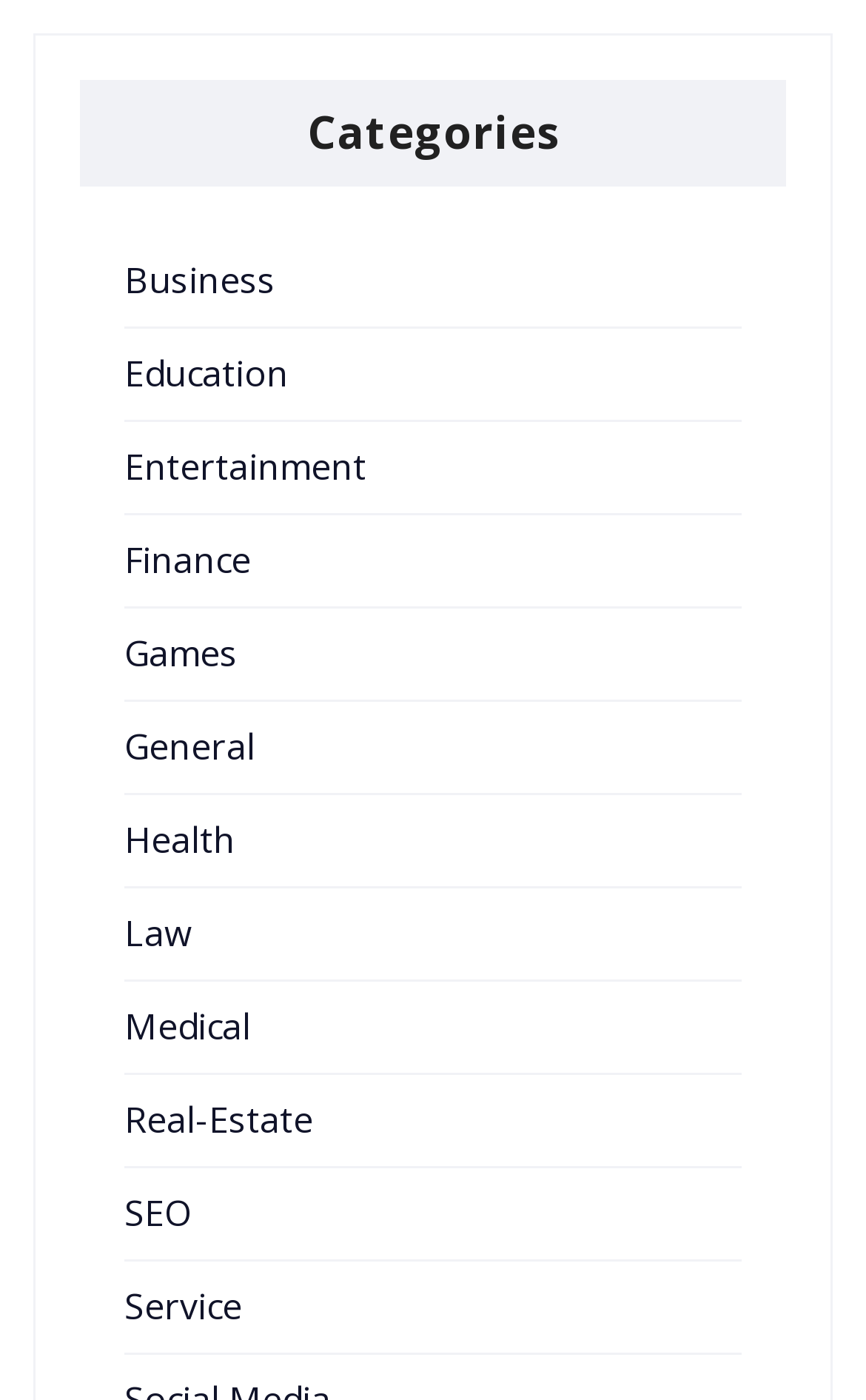Please identify the bounding box coordinates of the element's region that I should click in order to complete the following instruction: "Go to Finance section". The bounding box coordinates consist of four float numbers between 0 and 1, i.e., [left, top, right, bottom].

[0.144, 0.382, 0.29, 0.417]